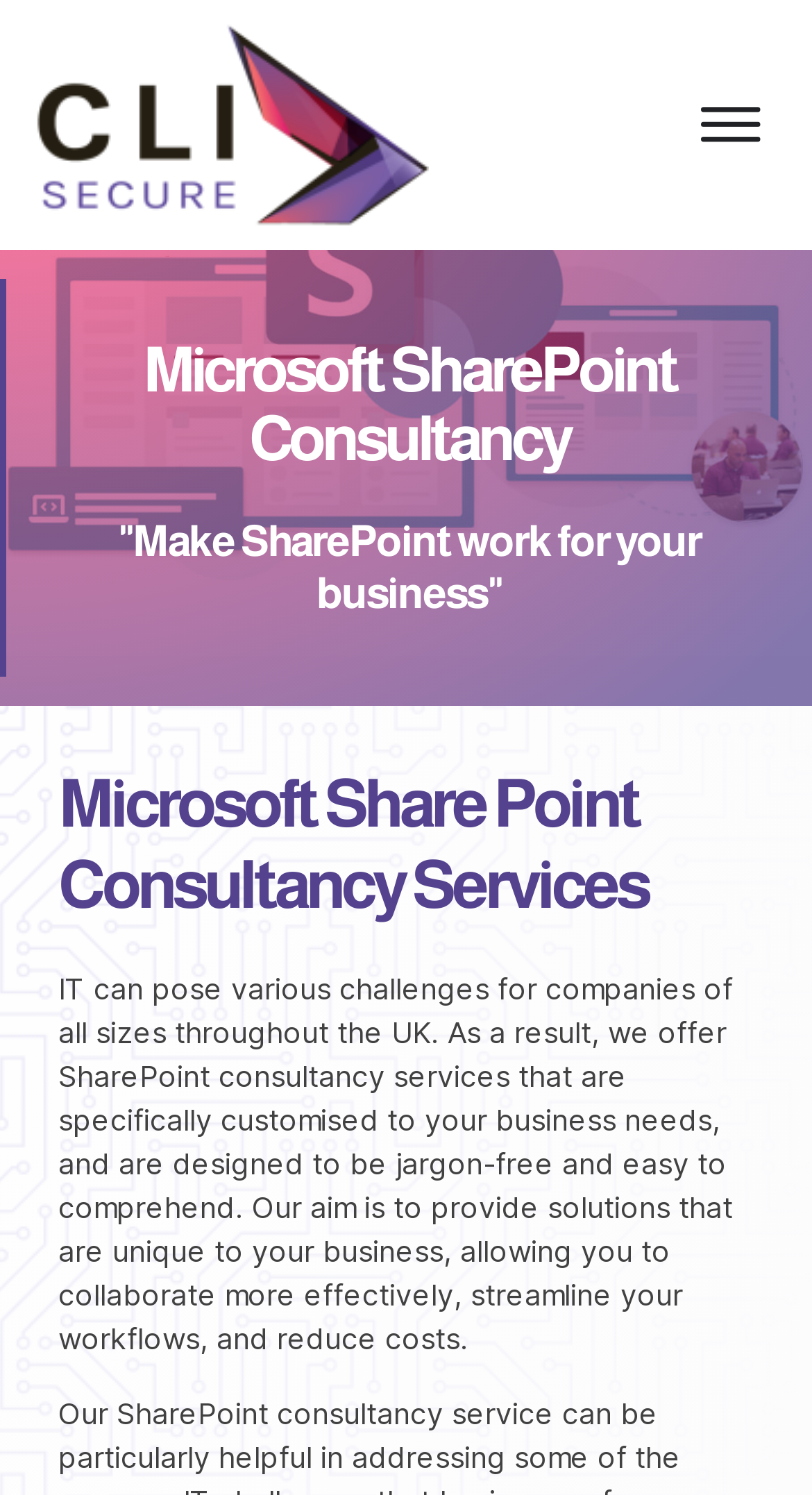What is the purpose of the menu toggle button? Look at the image and give a one-word or short phrase answer.

To expand menu